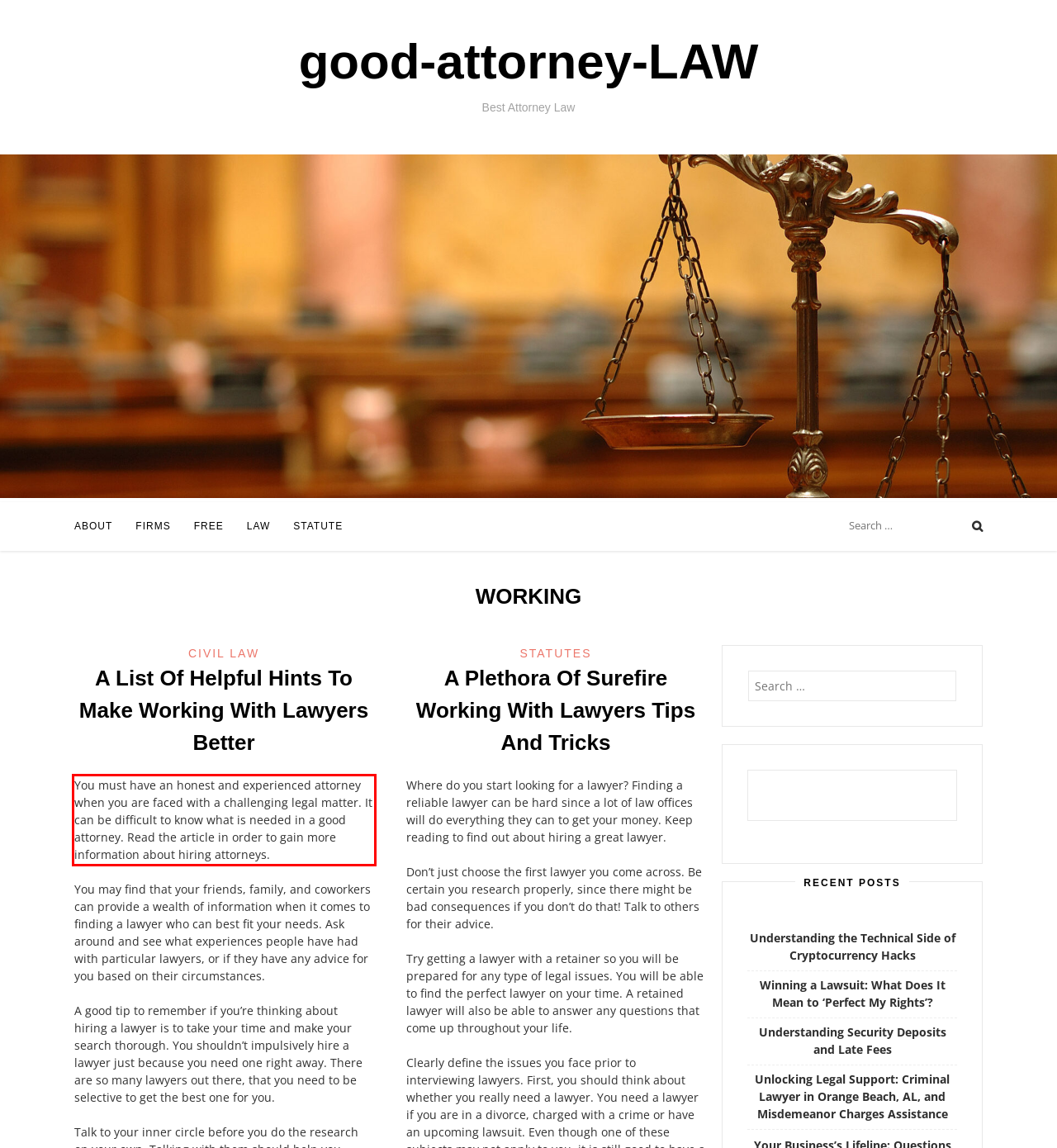In the given screenshot, locate the red bounding box and extract the text content from within it.

You must have an honest and experienced attorney when you are faced with a challenging legal matter. It can be difficult to know what is needed in a good attorney. Read the article in order to gain more information about hiring attorneys.